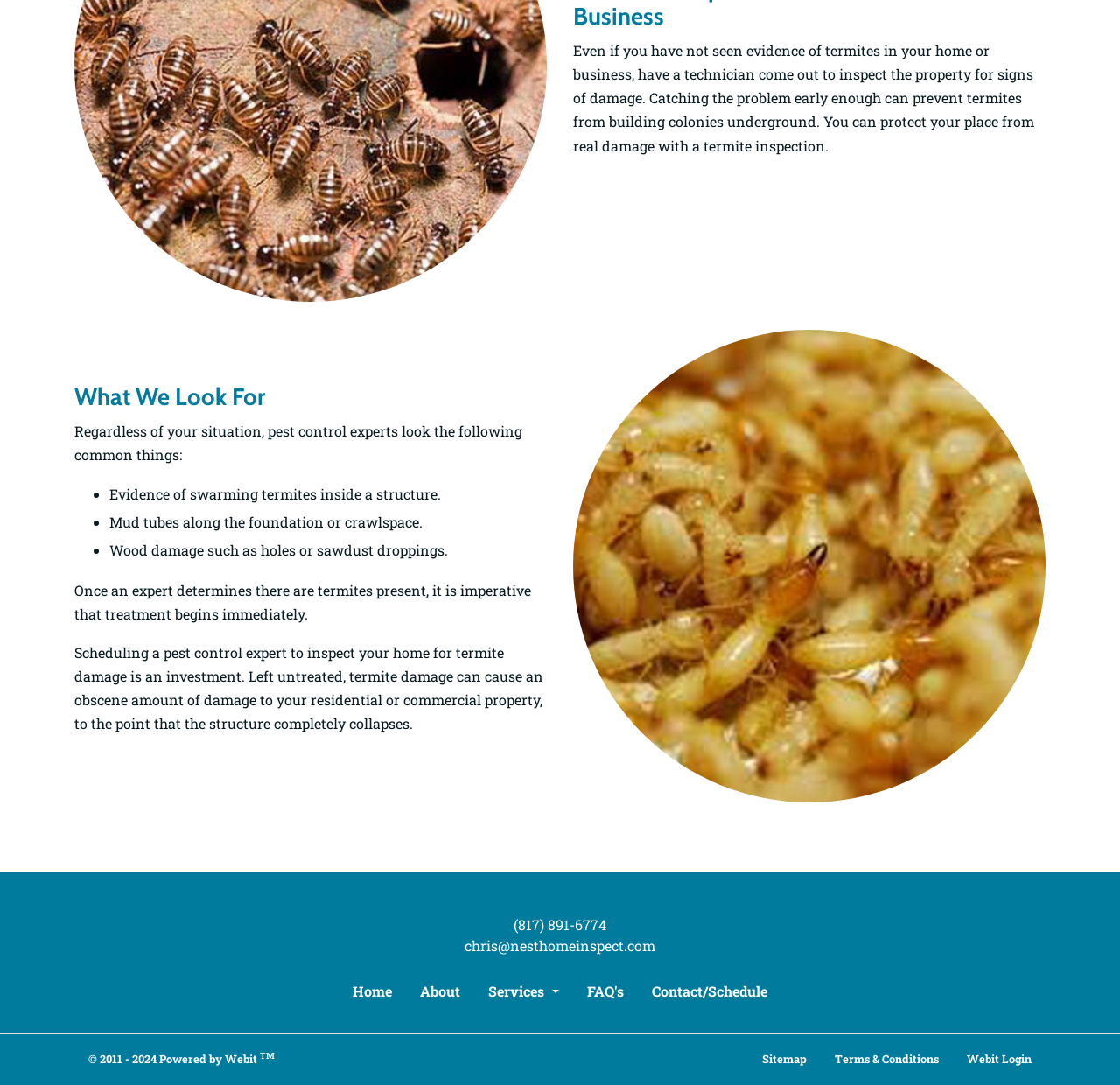How can you contact the company for a termite inspection?
Carefully analyze the image and provide a thorough answer to the question.

The webpage provides a phone number, (817) 891-6774, and an email address, chris@nesthomeinspect.com, to contact the company for a termite inspection.